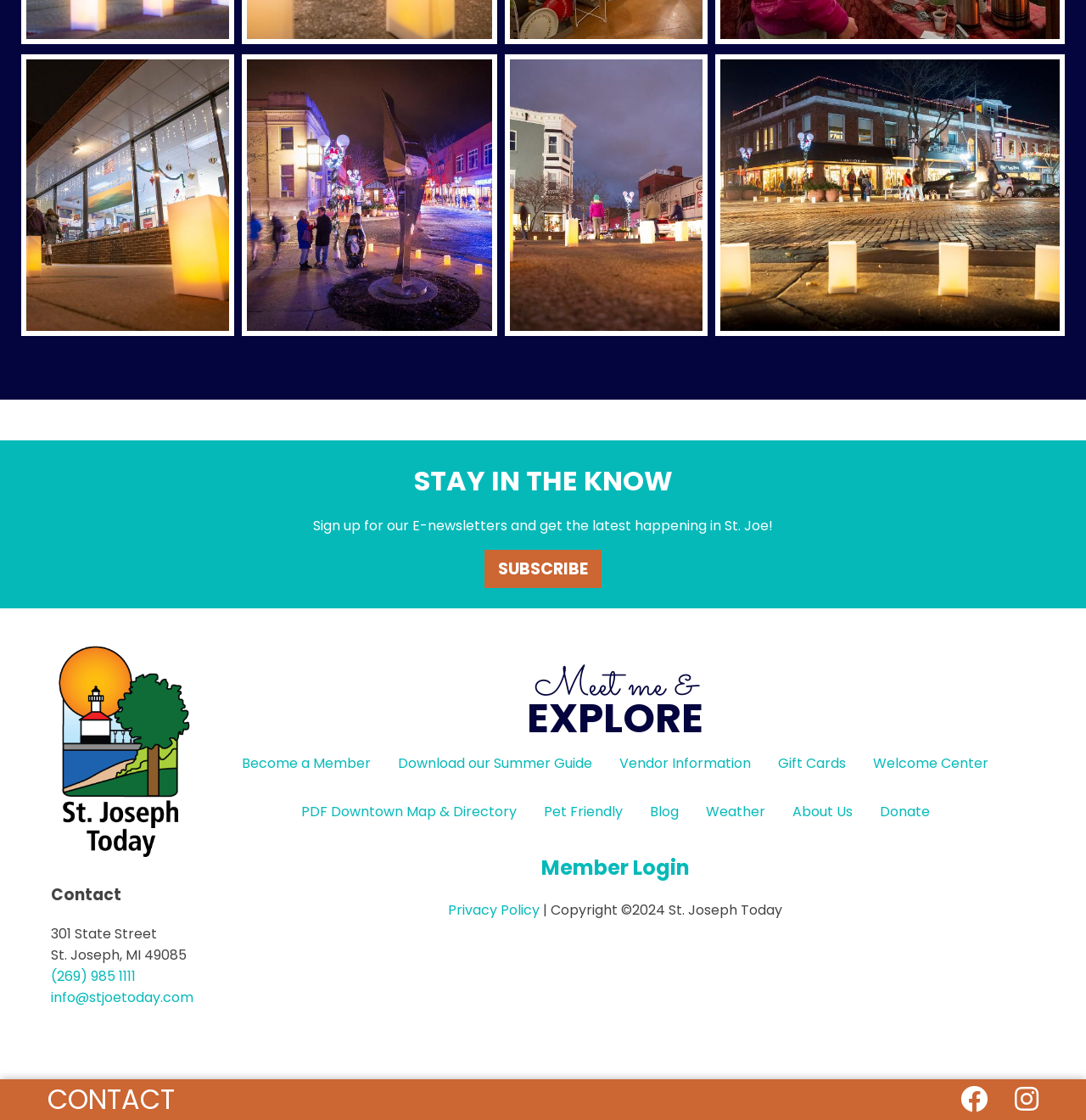Identify the bounding box coordinates of the specific part of the webpage to click to complete this instruction: "Login as a member".

[0.498, 0.762, 0.635, 0.787]